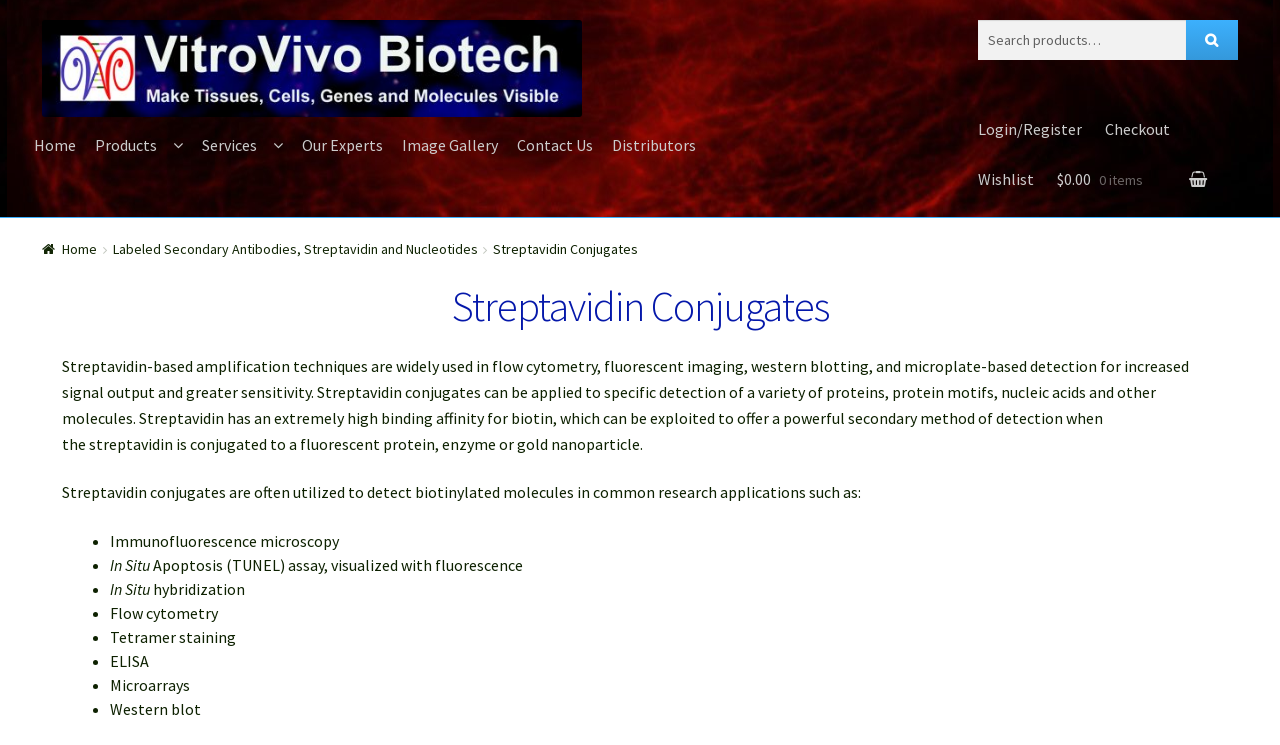Determine the coordinates of the bounding box for the clickable area needed to execute this instruction: "Search the site".

None